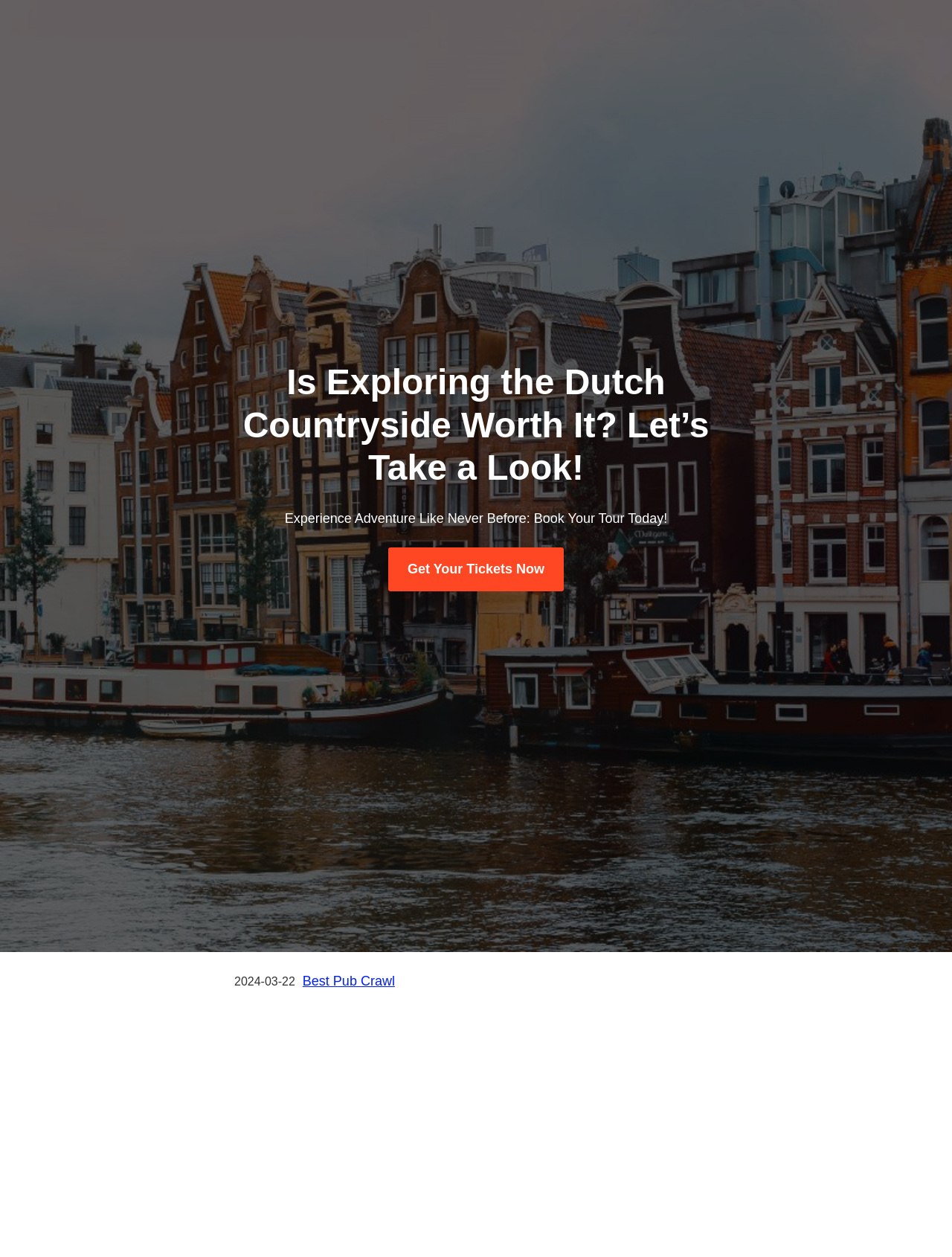Answer the question below using just one word or a short phrase: 
What is the call-to-action button on the webpage?

Get Your Tickets Now